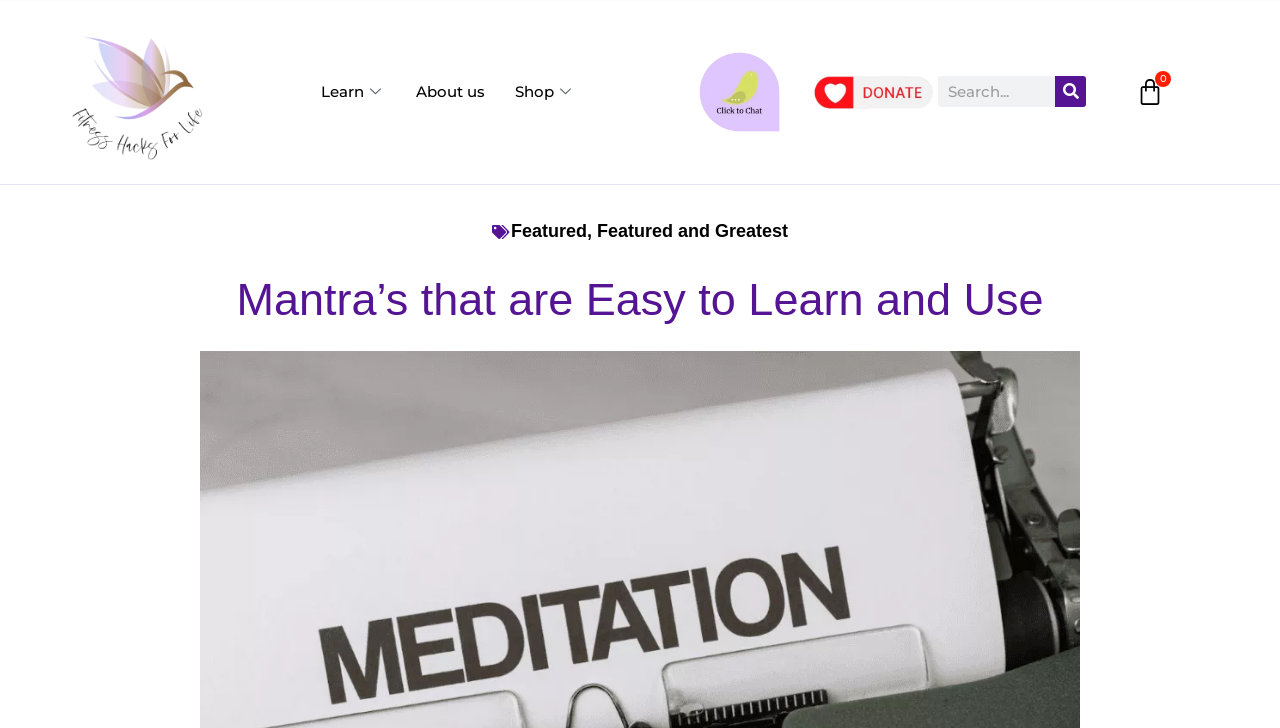Could you indicate the bounding box coordinates of the region to click in order to complete this instruction: "learn about daily peace".

[0.239, 0.044, 0.313, 0.209]